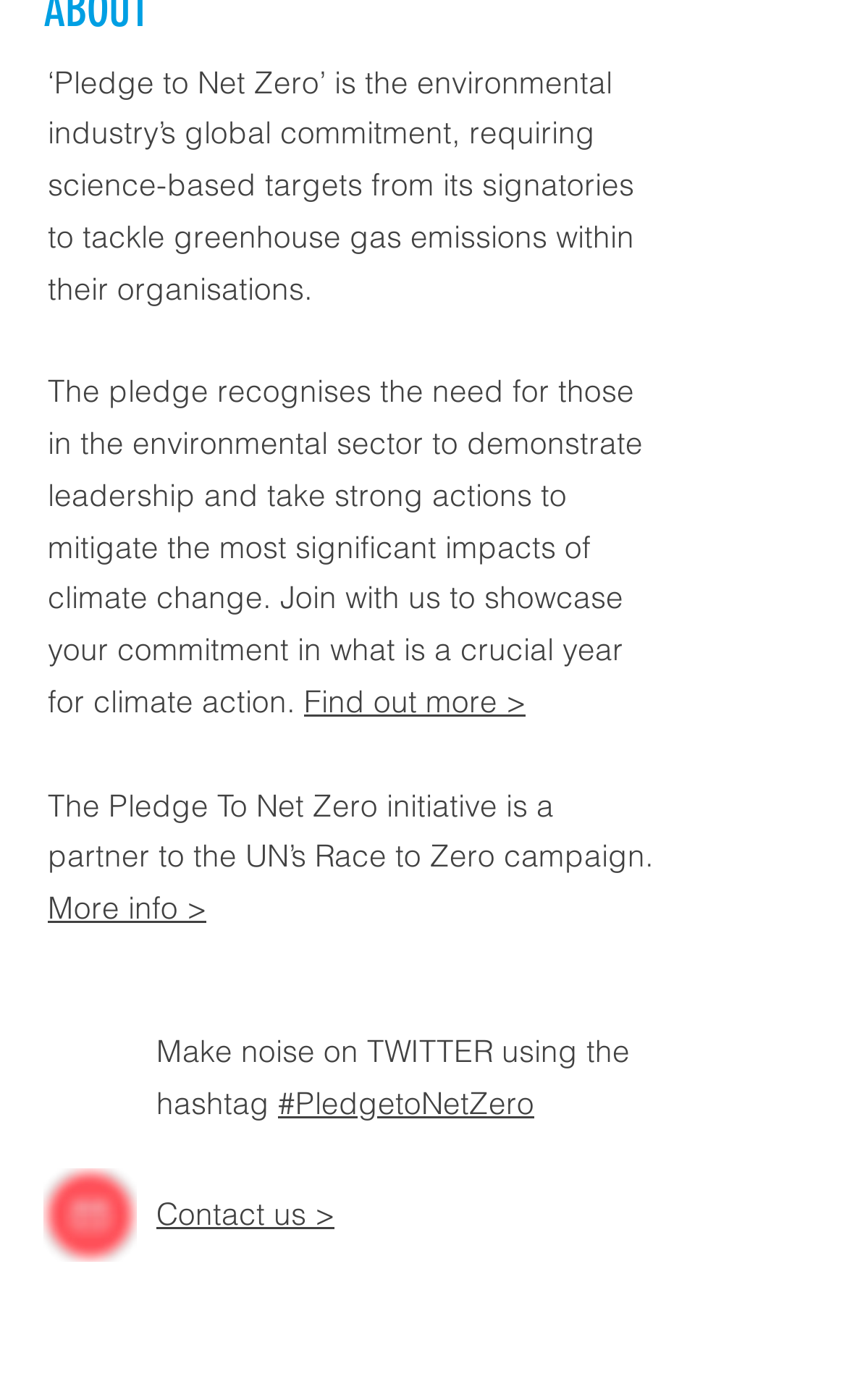What is the Pledge to Net Zero initiative about?
Based on the visual, give a brief answer using one word or a short phrase.

Environmental industry's commitment